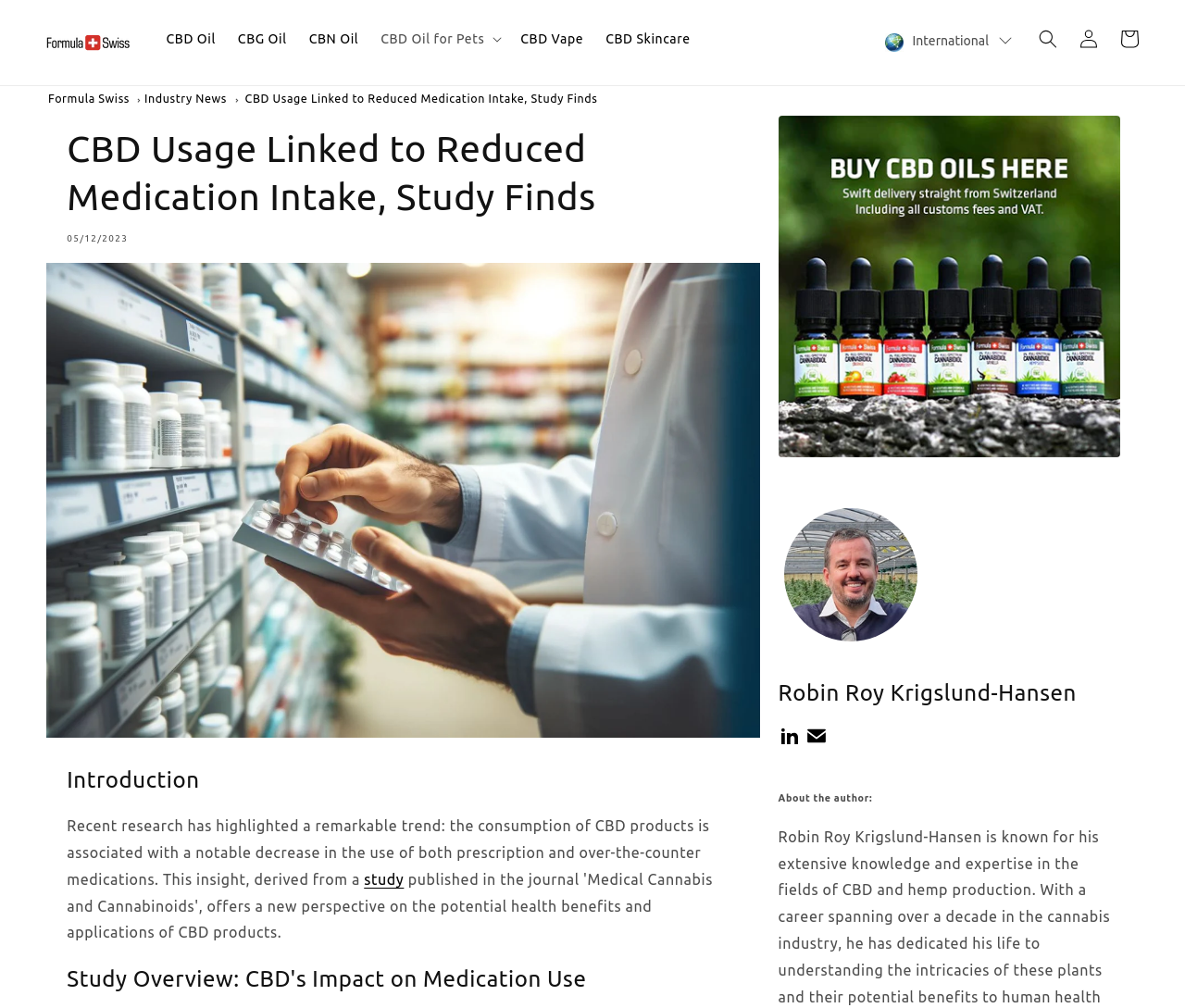Pinpoint the bounding box coordinates of the clickable element needed to complete the instruction: "View CBD Oil for Pets". The coordinates should be provided as four float numbers between 0 and 1: [left, top, right, bottom].

[0.312, 0.019, 0.43, 0.058]